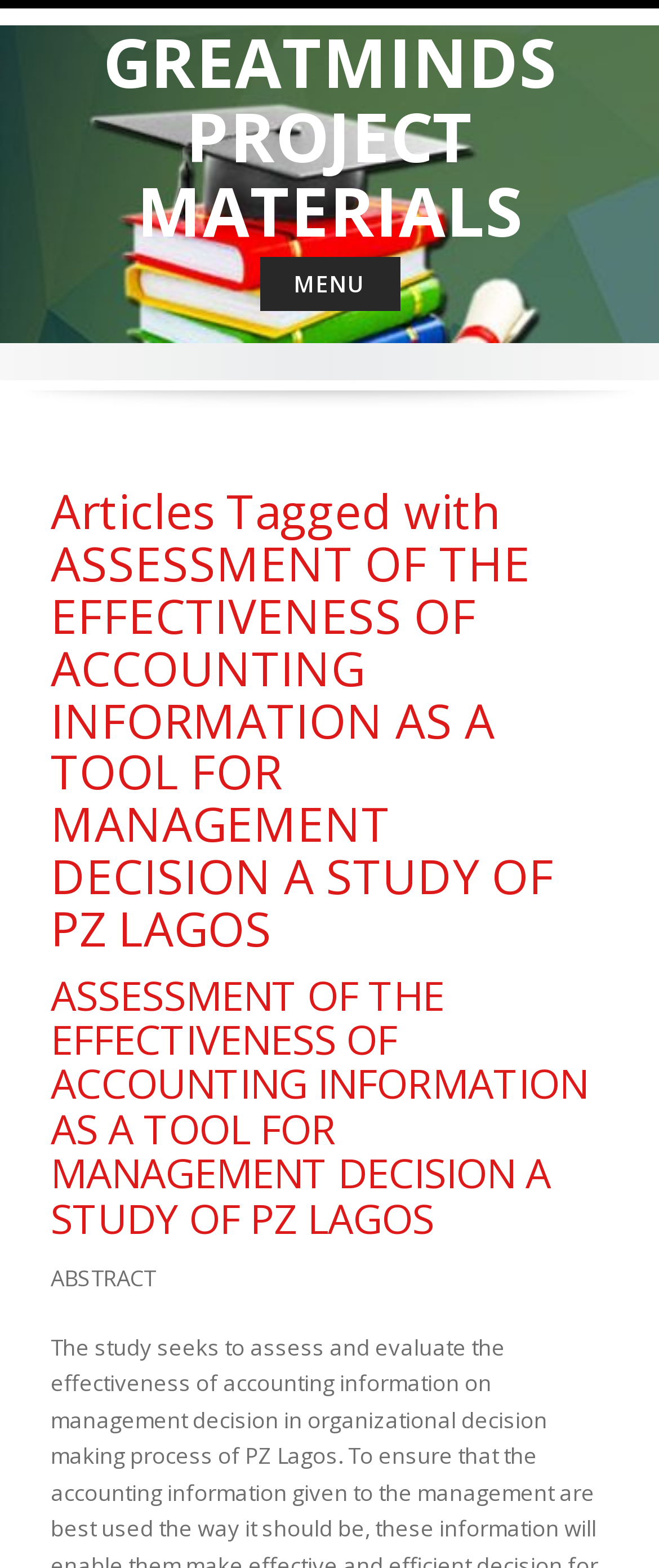What is the topic of the article?
Based on the visual, give a brief answer using one word or a short phrase.

ASSESSMENT OF THE EFFECTIVENESS OF ACCOUNTING INFORMATION AS A TOOL FOR MANAGEMENT DECISION A STUDY OF PZ LAGOS